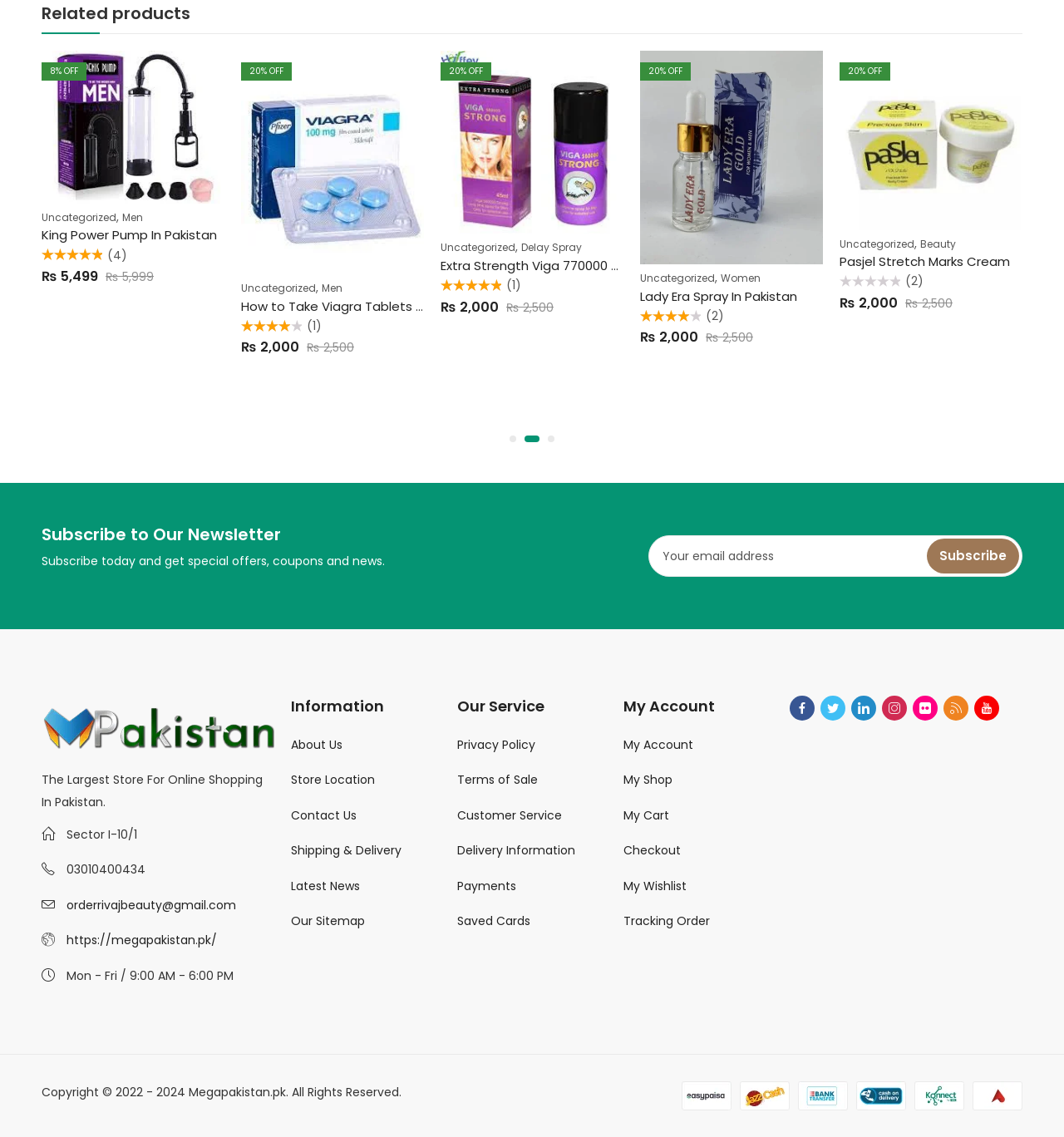Determine the bounding box coordinates of the region I should click to achieve the following instruction: "Check the price of 'Buy Cialis 4 Tablets Online Sargodha'". Ensure the bounding box coordinates are four float numbers between 0 and 1, i.e., [left, top, right, bottom].

[0.602, 0.117, 0.773, 0.132]